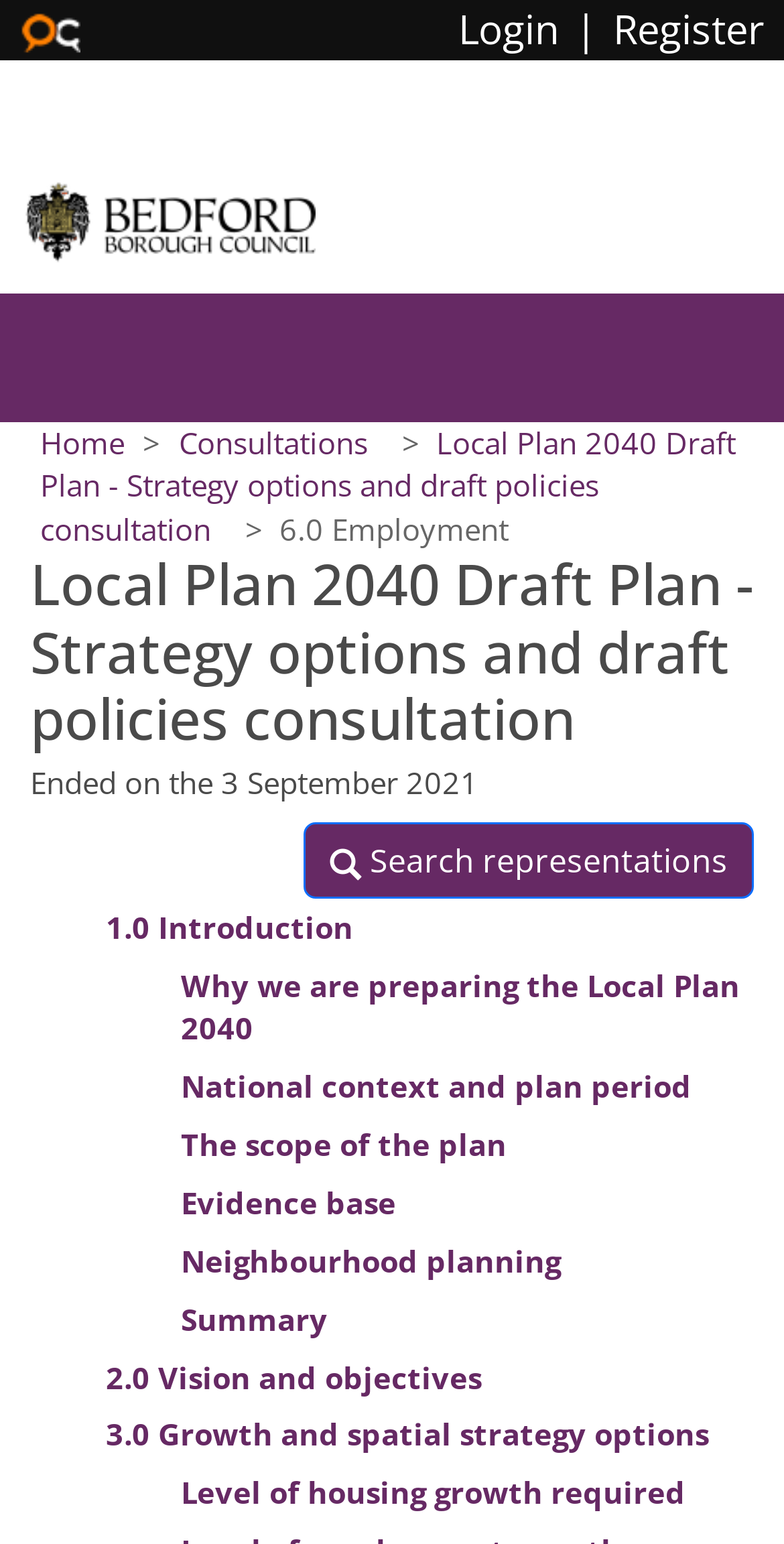Please find the bounding box coordinates of the element that you should click to achieve the following instruction: "Go to the consultations page". The coordinates should be presented as four float numbers between 0 and 1: [left, top, right, bottom].

[0.228, 0.273, 0.479, 0.299]